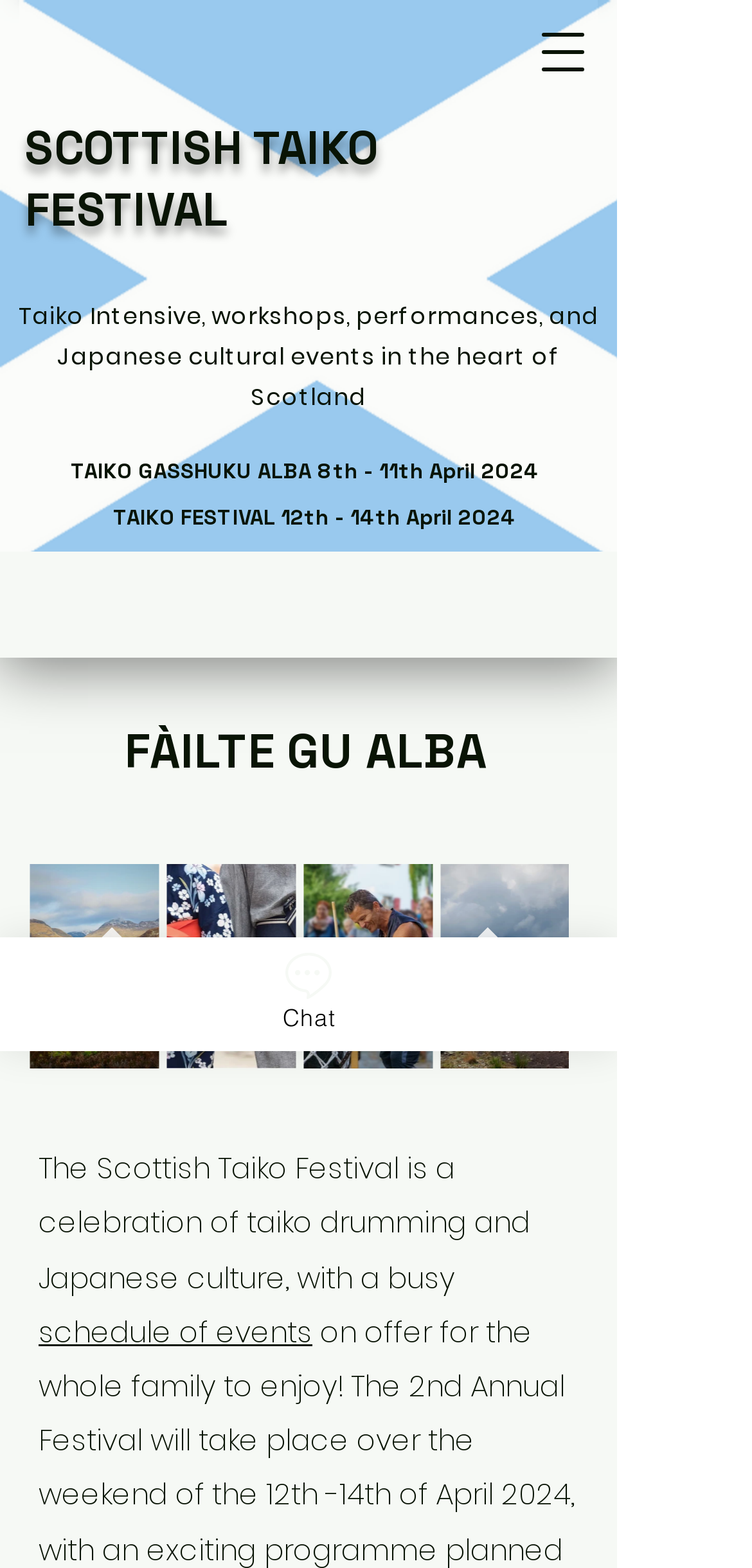Identify the bounding box coordinates for the UI element described by the following text: "Chat". Provide the coordinates as four float numbers between 0 and 1, in the format [left, top, right, bottom].

[0.0, 0.598, 0.821, 0.67]